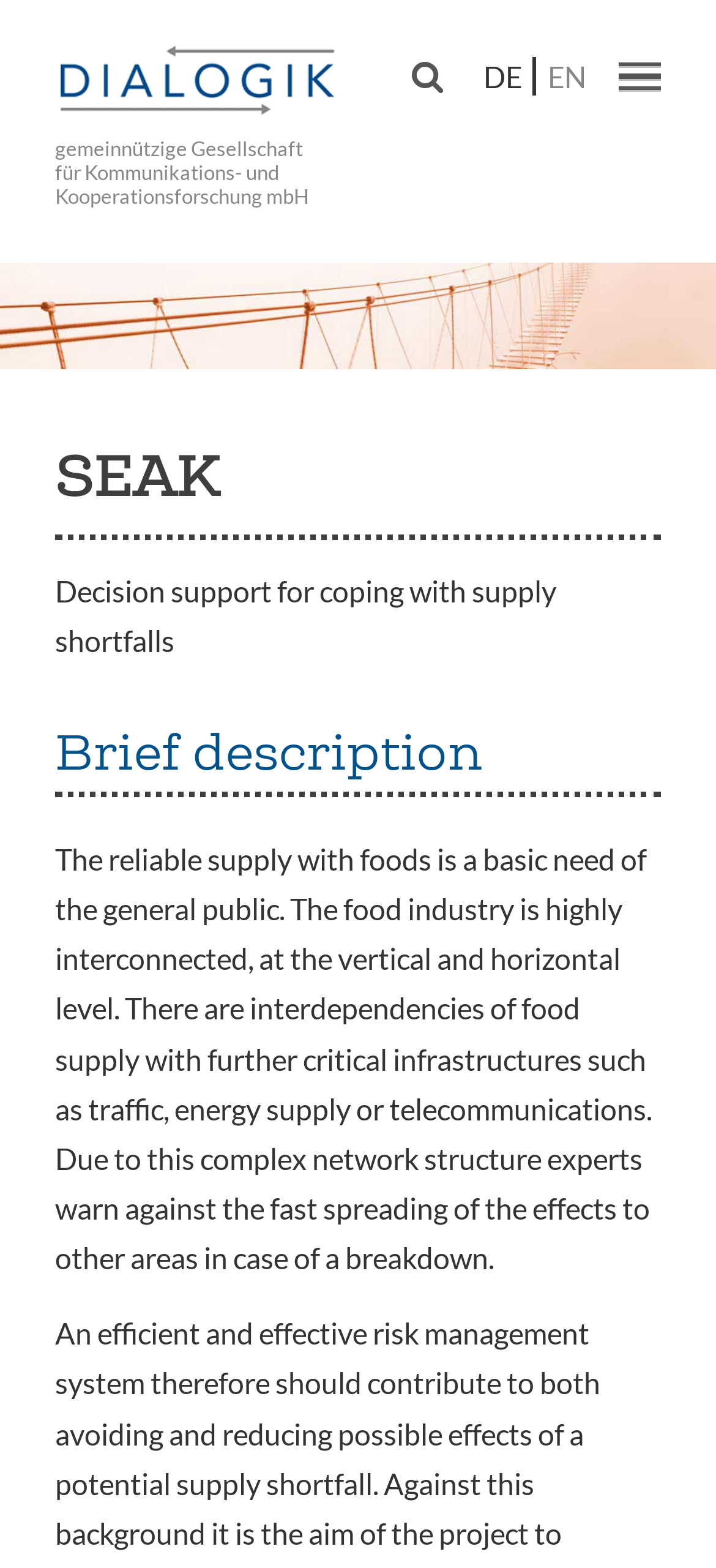Provide an in-depth caption for the webpage.

The webpage is titled "SEAK | Dialogik" and appears to be a website for a non-profit organization focused on communication and cooperation research. At the top left, there is a "Skip to main navigation" link, followed by a "Home" link with an accompanying image. To the right of these links, the organization's name "gemeinnützige Gesellschaft für Kommunikations- und Kooperationsforschung mbH" is displayed.

Below the top navigation, a large banner image spans the entire width of the page, labeled "Risiko Banner". Above this banner, there is a main navigation section with a heading "Main navigation" and a dropdown menu icon. To the right of the navigation, there are language selection links for "DE" and "EN".

The main content of the page is divided into sections, with a heading "SEAK" at the top. Below this heading, there is a brief description of the organization's focus on decision support for coping with supply shortfalls. A subheading "Brief description" follows, and then a longer paragraph of text explains the importance of a reliable food supply and the interconnectedness of the food industry with other critical infrastructures.

There are a total of 3 links, 2 images, 1 button, and 5 headings on the page. The layout is organized, with clear headings and concise text, making it easy to navigate and understand the content.